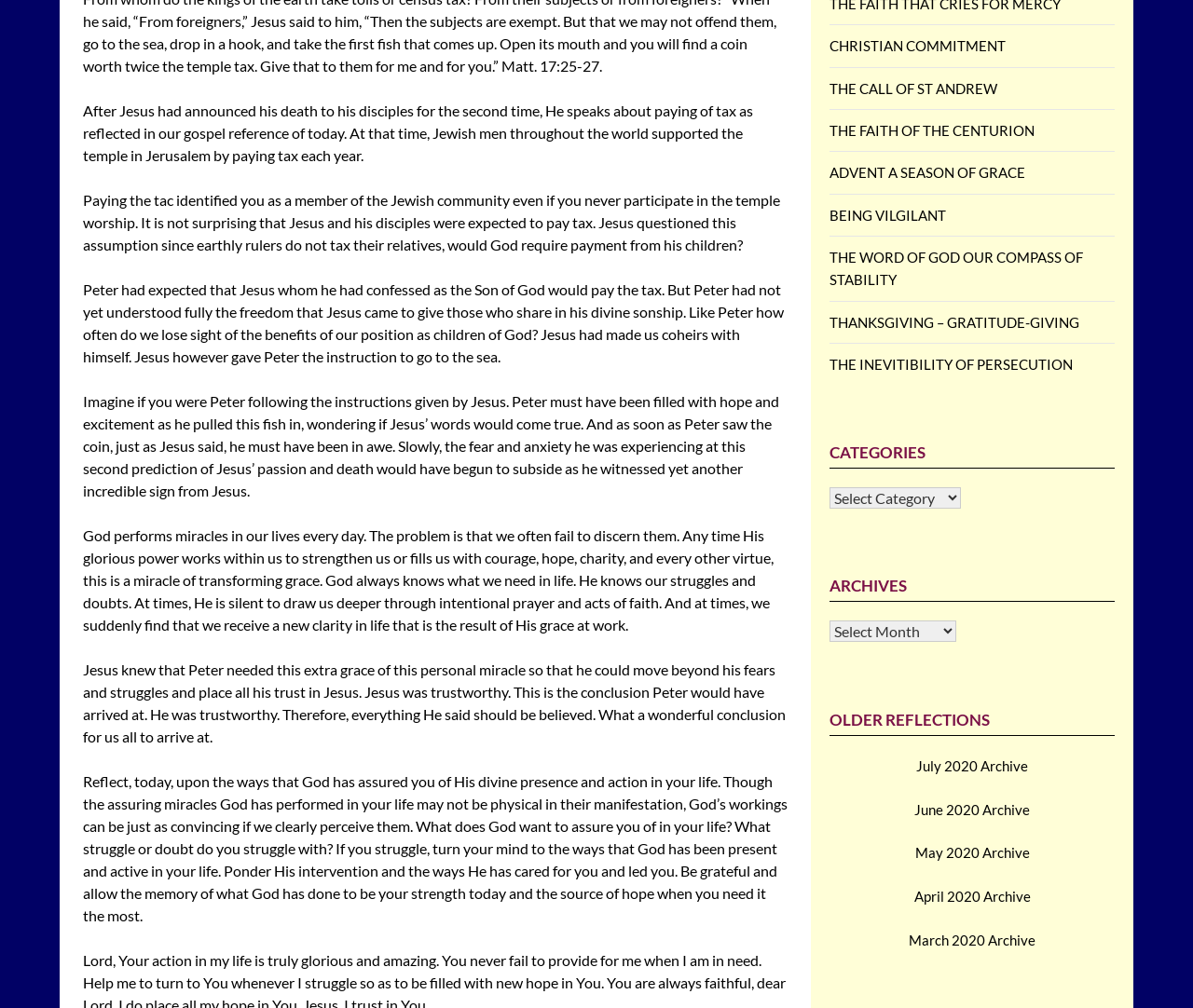Find the bounding box of the UI element described as follows: "THANKSGIVING – GRATITUDE-GIVING".

[0.696, 0.311, 0.905, 0.328]